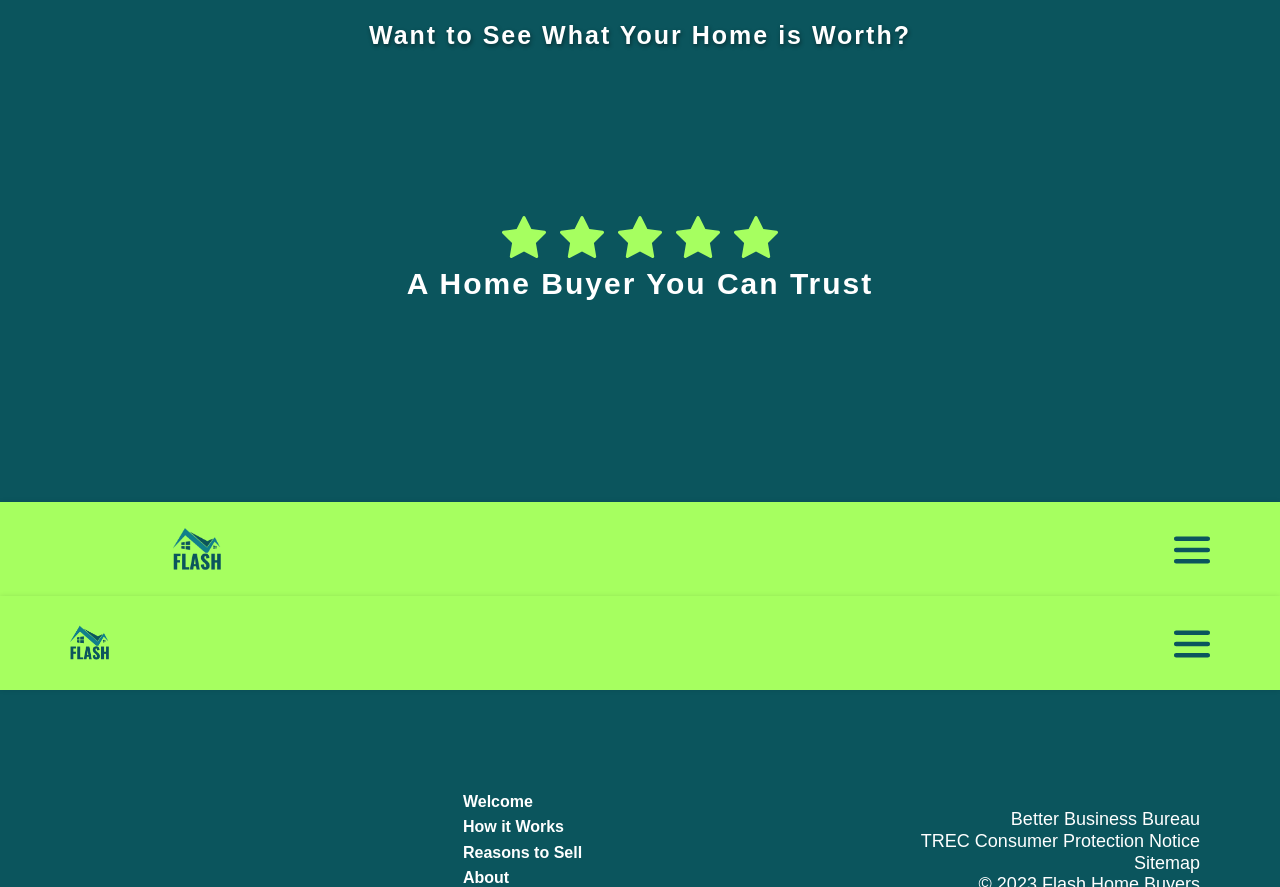Determine the bounding box coordinates of the clickable element necessary to fulfill the instruction: "Click the 'Welcome' link". Provide the coordinates as four float numbers within the 0 to 1 range, i.e., [left, top, right, bottom].

[0.362, 0.889, 0.637, 0.918]